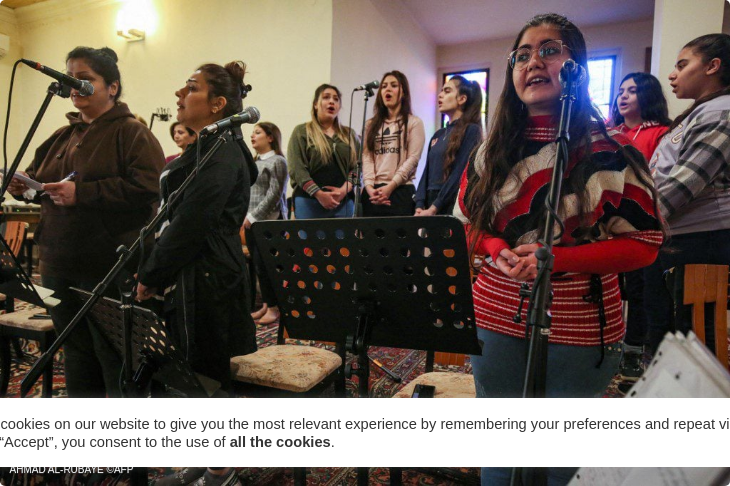Use the details in the image to answer the question thoroughly: 
What is the name of the photographer?

The caption credits the photograph to Ahmad Al-Rubaye, indicating that he is the photographer who took this poignant image.